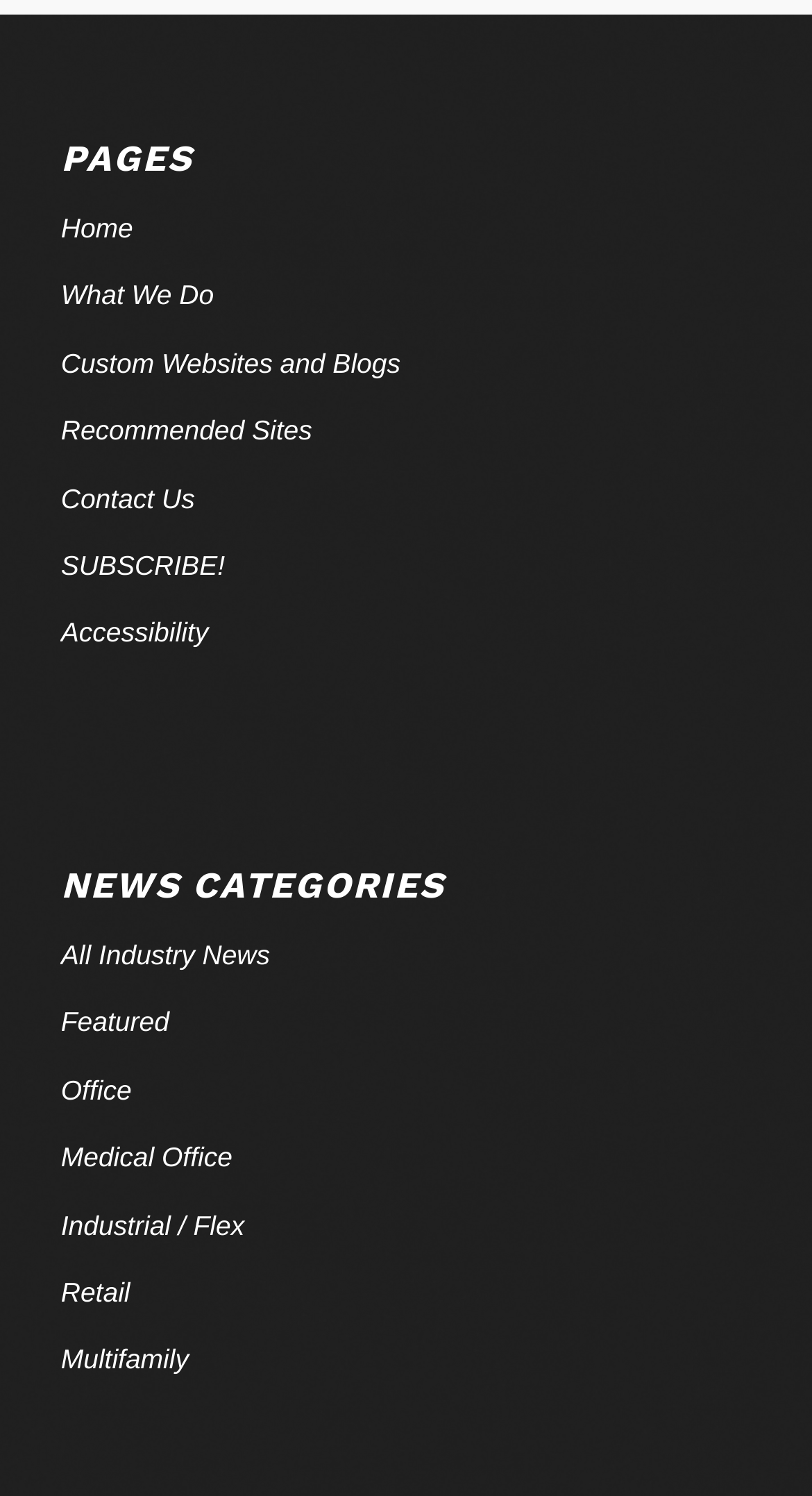Can you find the bounding box coordinates of the area I should click to execute the following instruction: "browse all industry news"?

[0.075, 0.617, 0.925, 0.662]